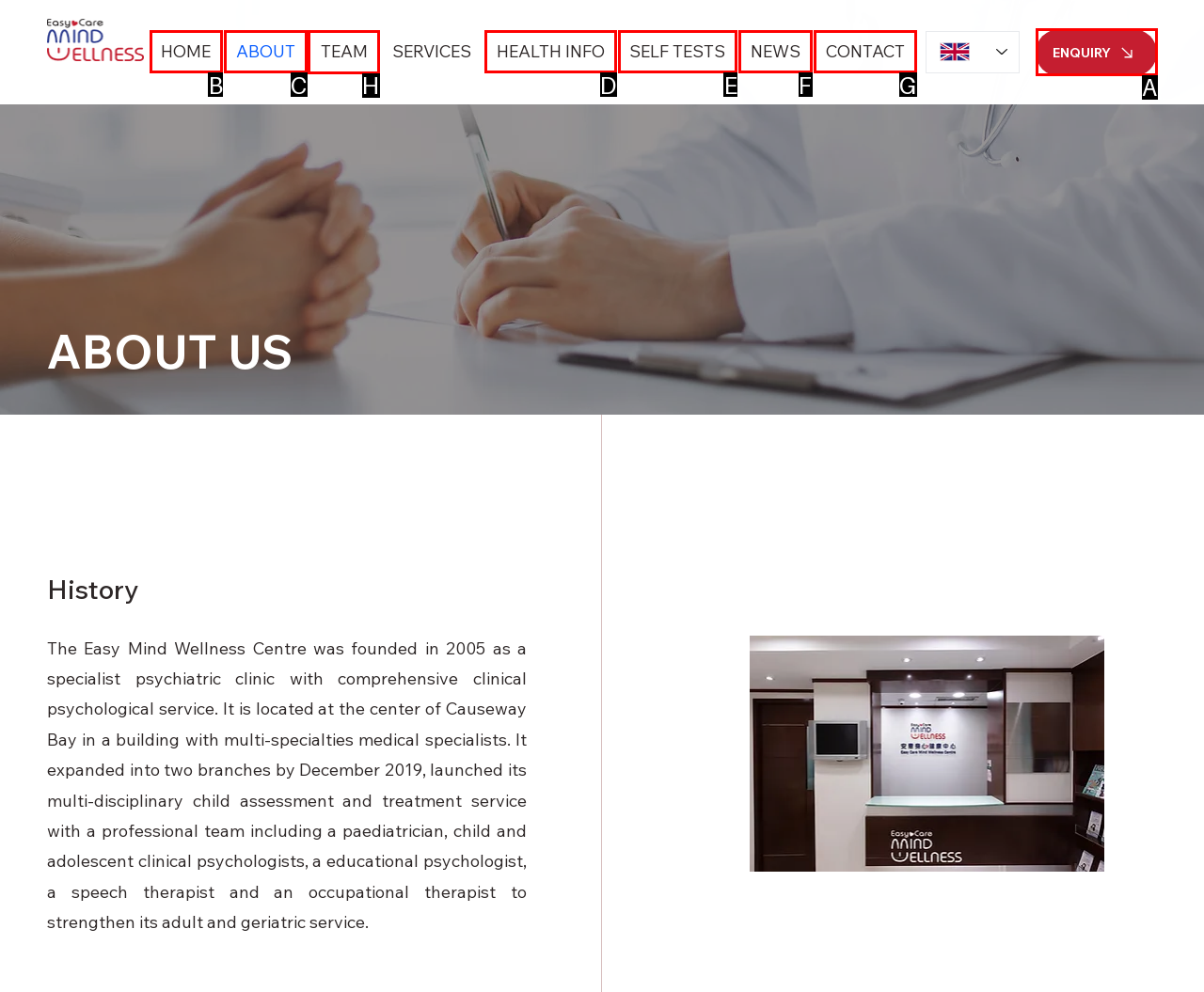Please indicate which HTML element should be clicked to fulfill the following task: Learn about TEAM. Provide the letter of the selected option.

H